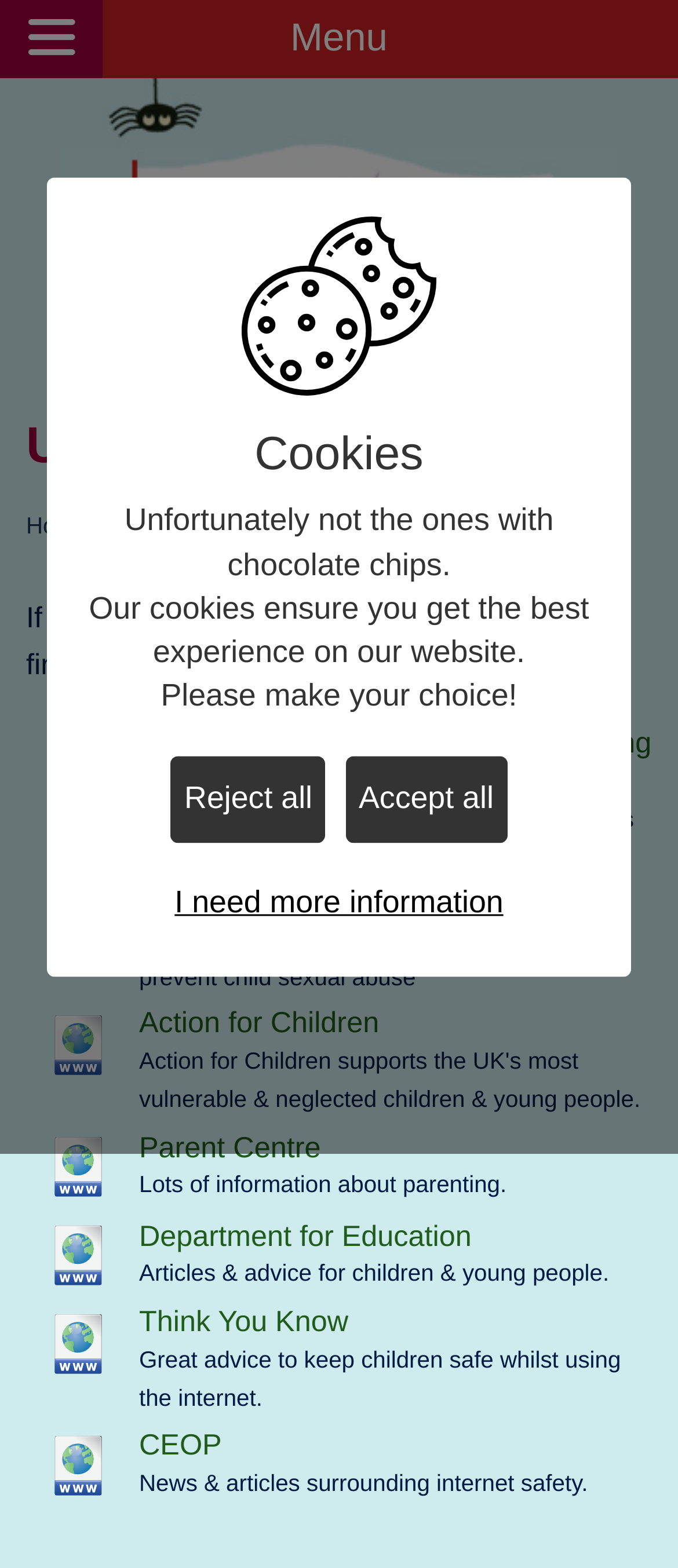Could you highlight the region that needs to be clicked to execute the instruction: "Read about Resources for parents to help educate and prevent child sexual abuse"?

[0.205, 0.591, 0.856, 0.632]